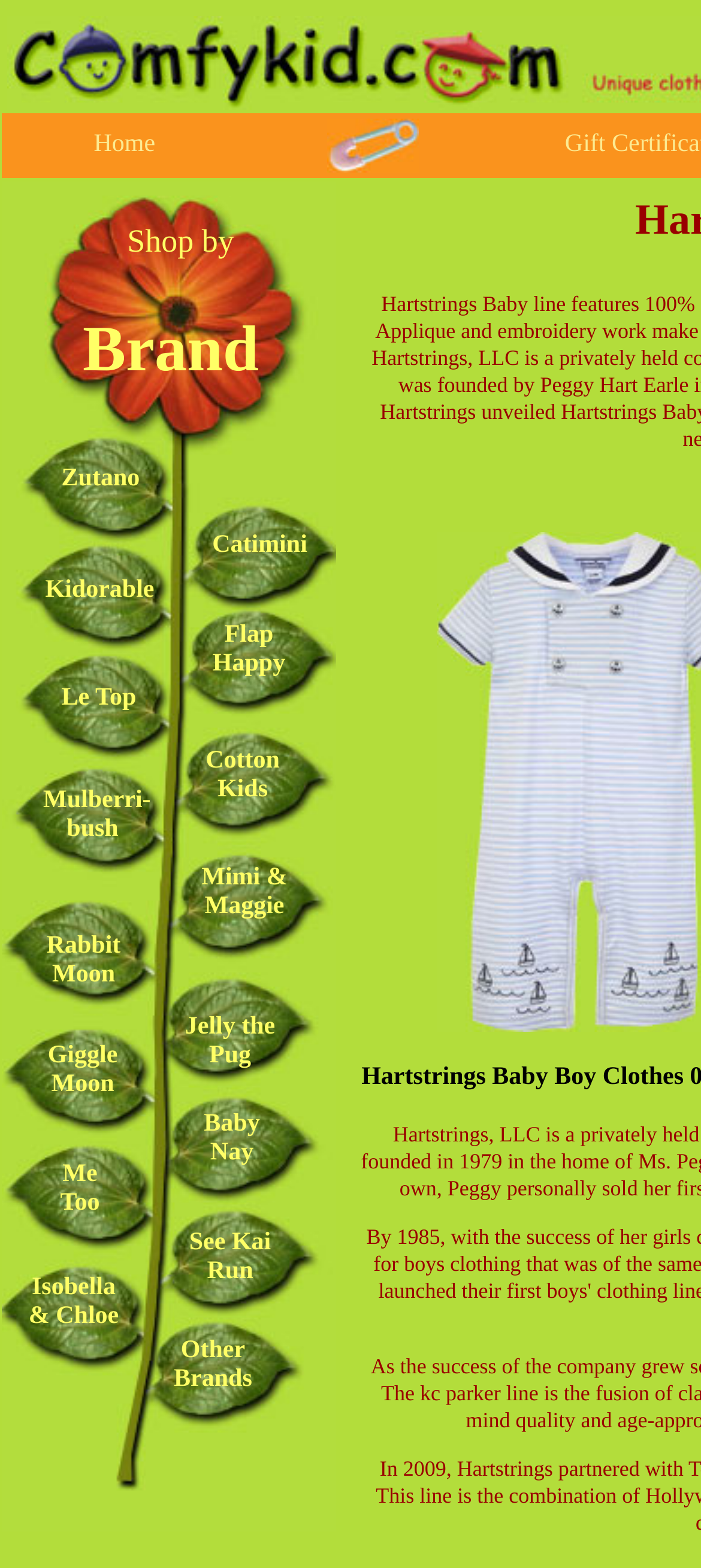Extract the main heading from the webpage content.

Hartstrings Baby Clothes